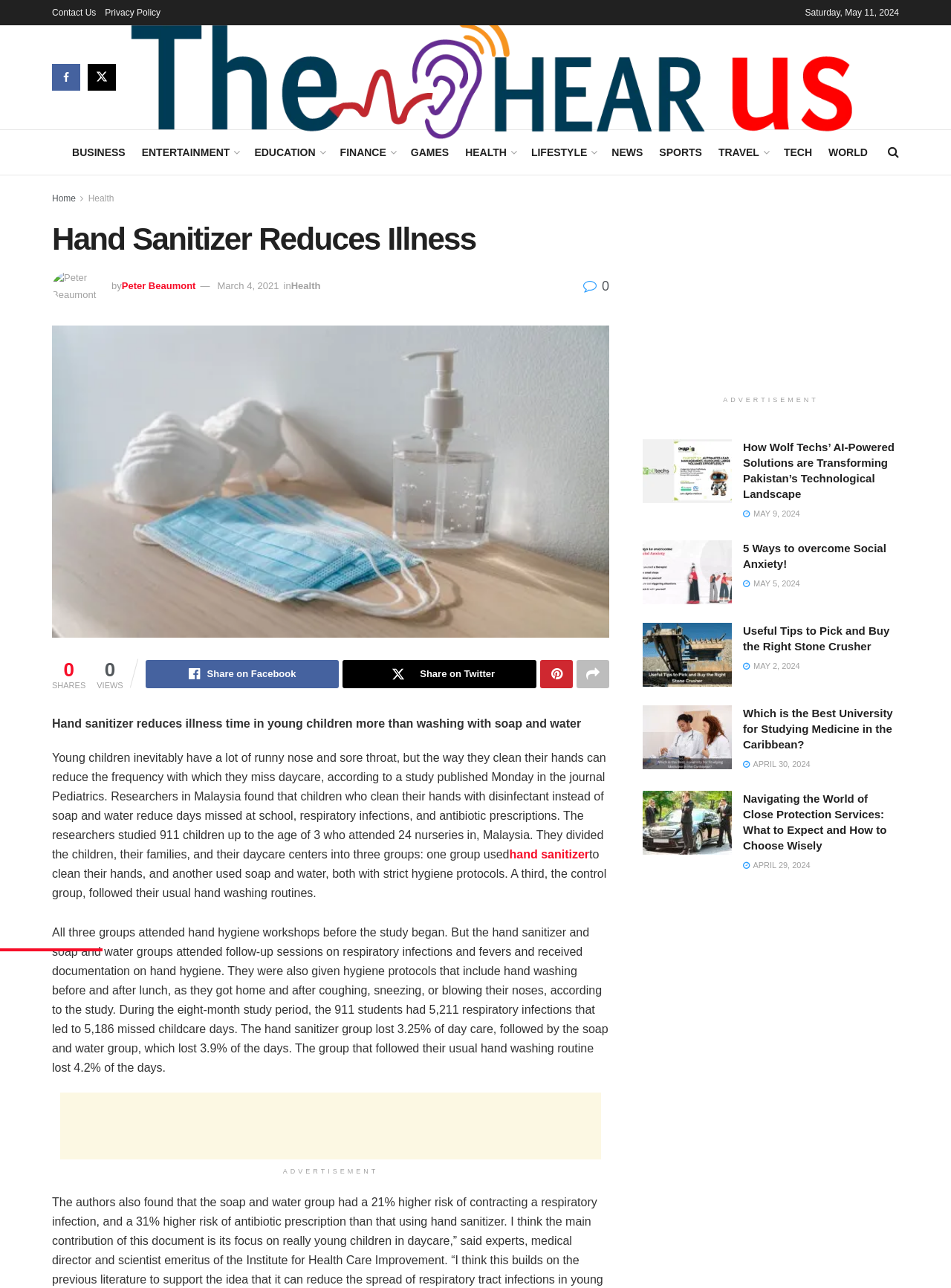Show the bounding box coordinates of the element that should be clicked to complete the task: "Share the article on Facebook".

[0.153, 0.513, 0.357, 0.534]